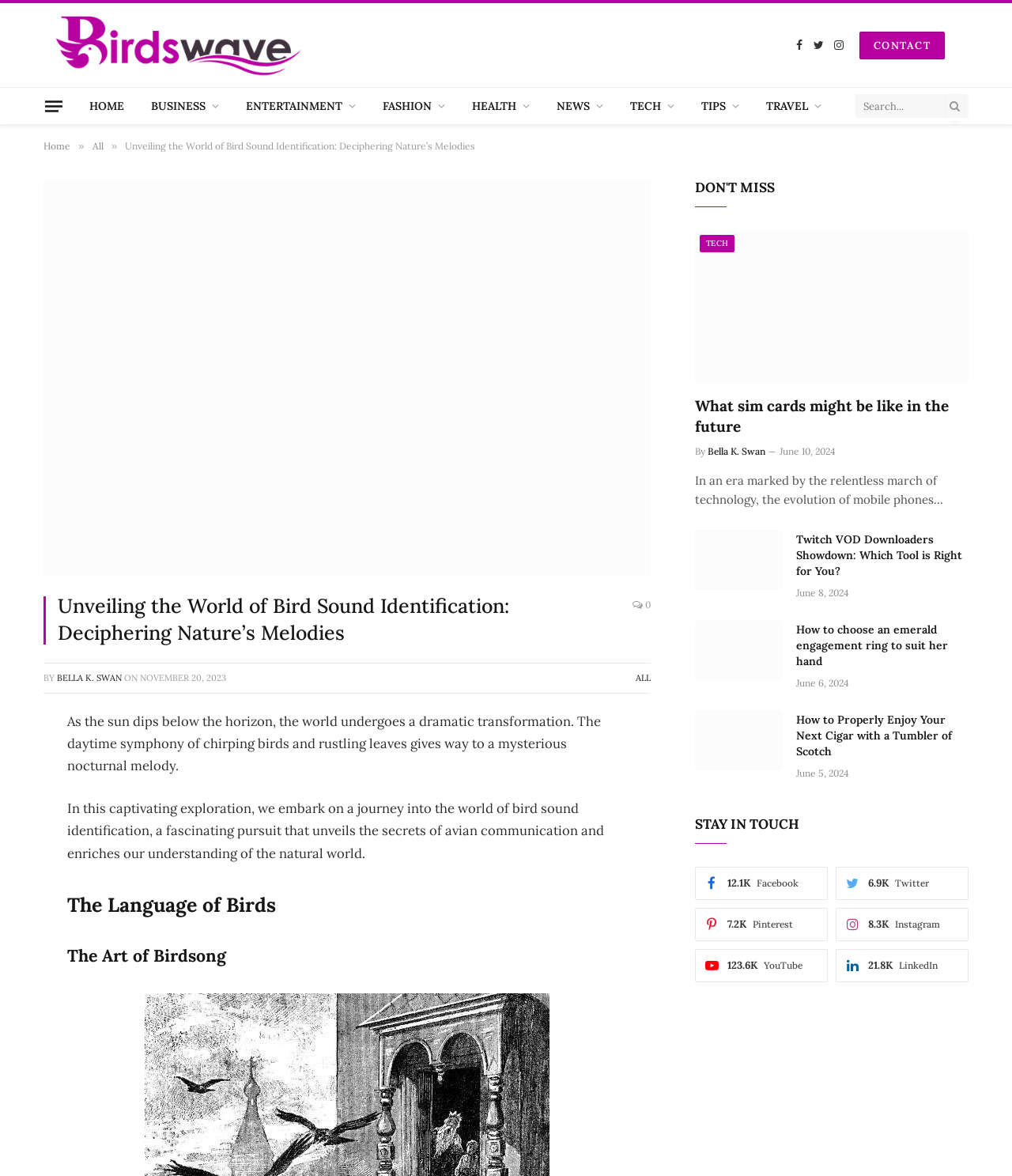What is the title of the section that contains the articles?
Please answer using one word or phrase, based on the screenshot.

DON'T MISS